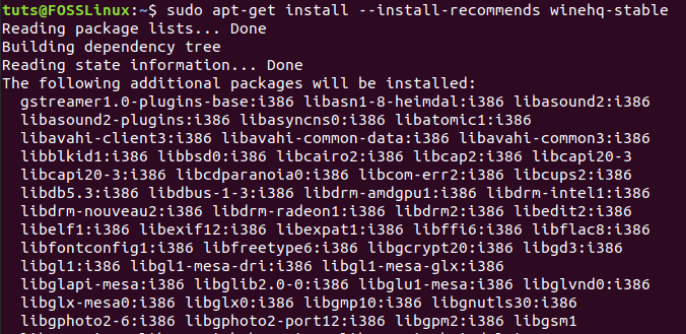Answer the question using only one word or a concise phrase: Why is the stable version of Wine recommended?

For optimal functionality